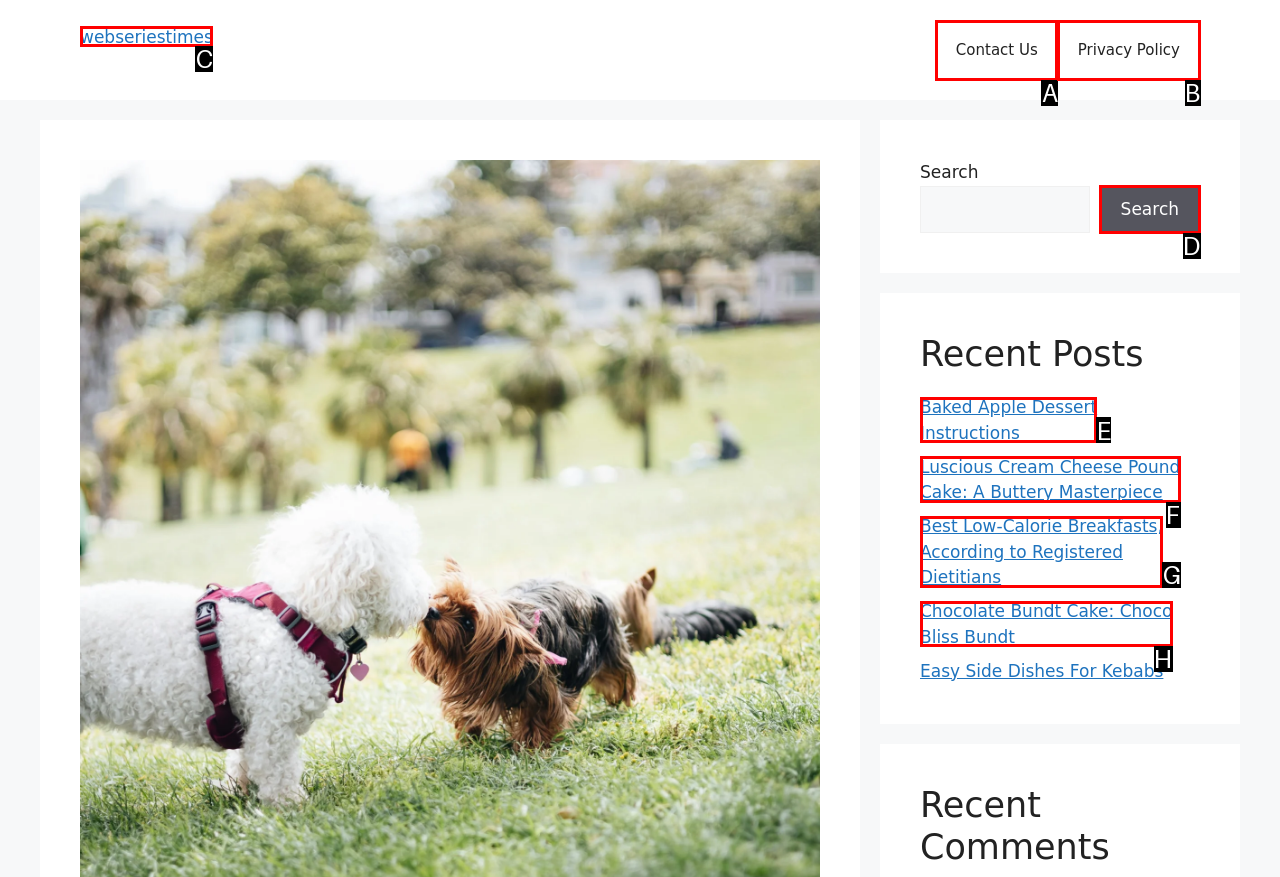Select the proper HTML element to perform the given task: read the recent post about baked apple dessert Answer with the corresponding letter from the provided choices.

E